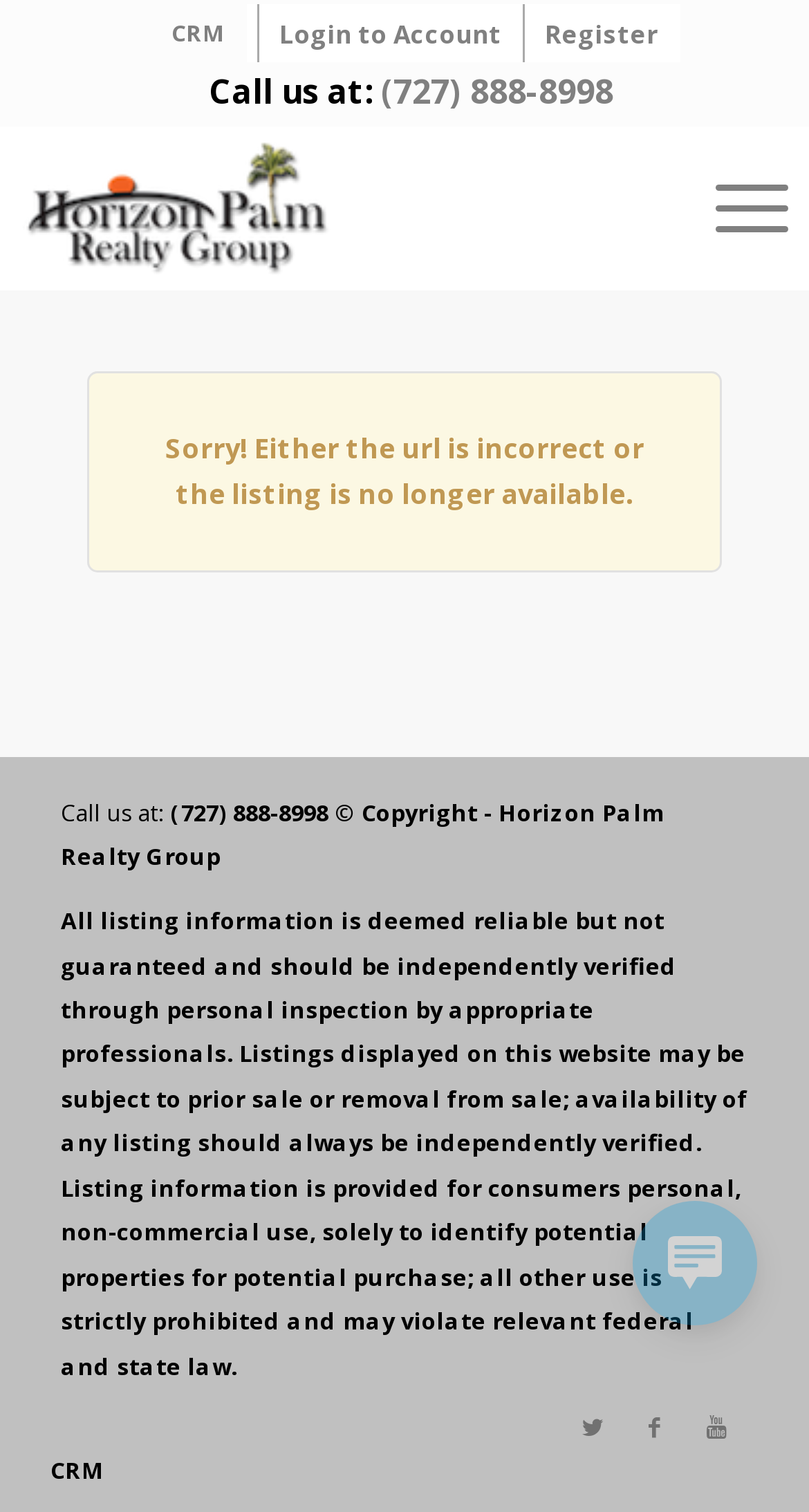Identify the bounding box coordinates for the element you need to click to achieve the following task: "Login to Account". The coordinates must be four float values ranging from 0 to 1, formatted as [left, top, right, bottom].

[0.345, 0.011, 0.619, 0.034]